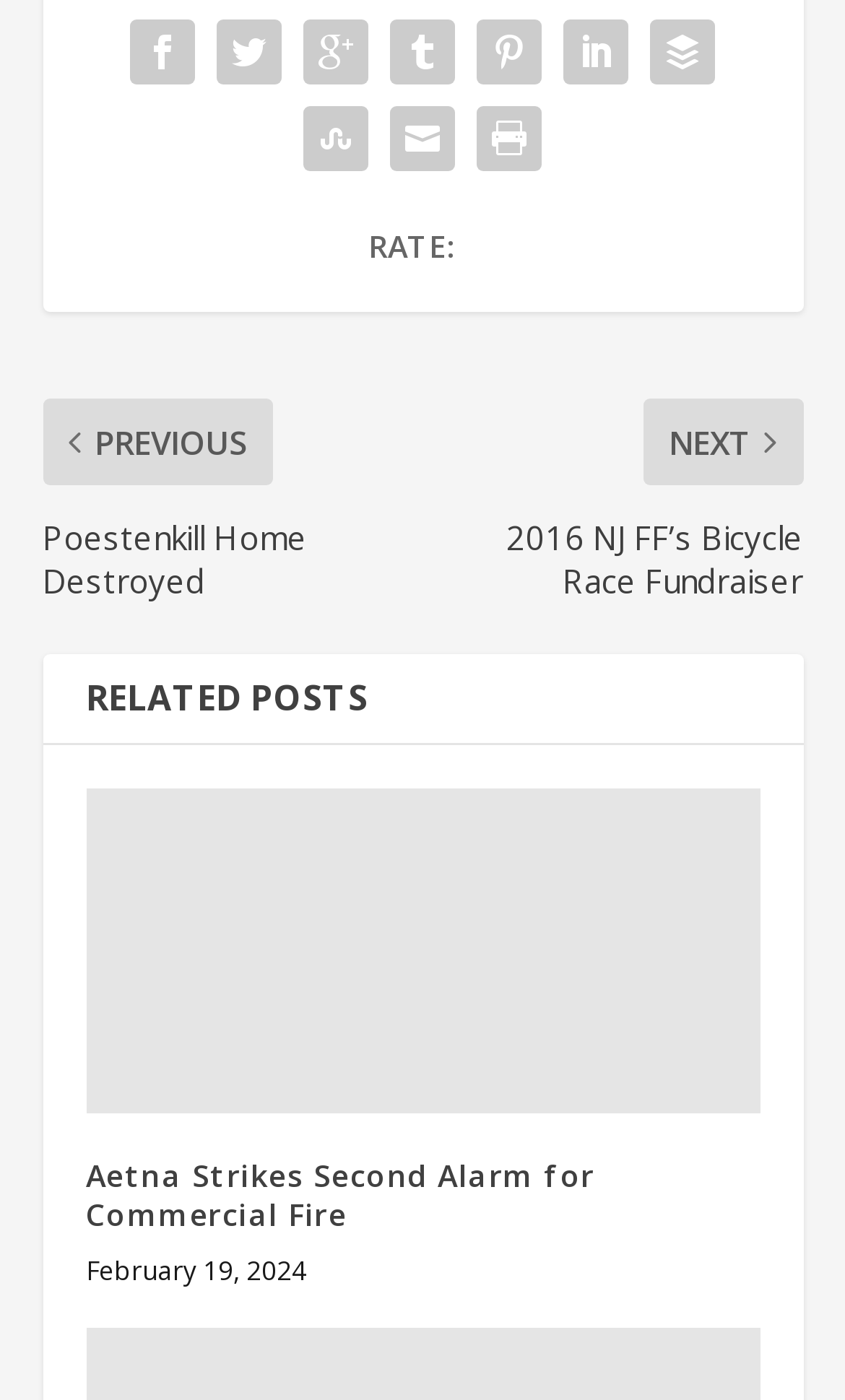What is the label above the rating?
Please answer using one word or phrase, based on the screenshot.

RATE: